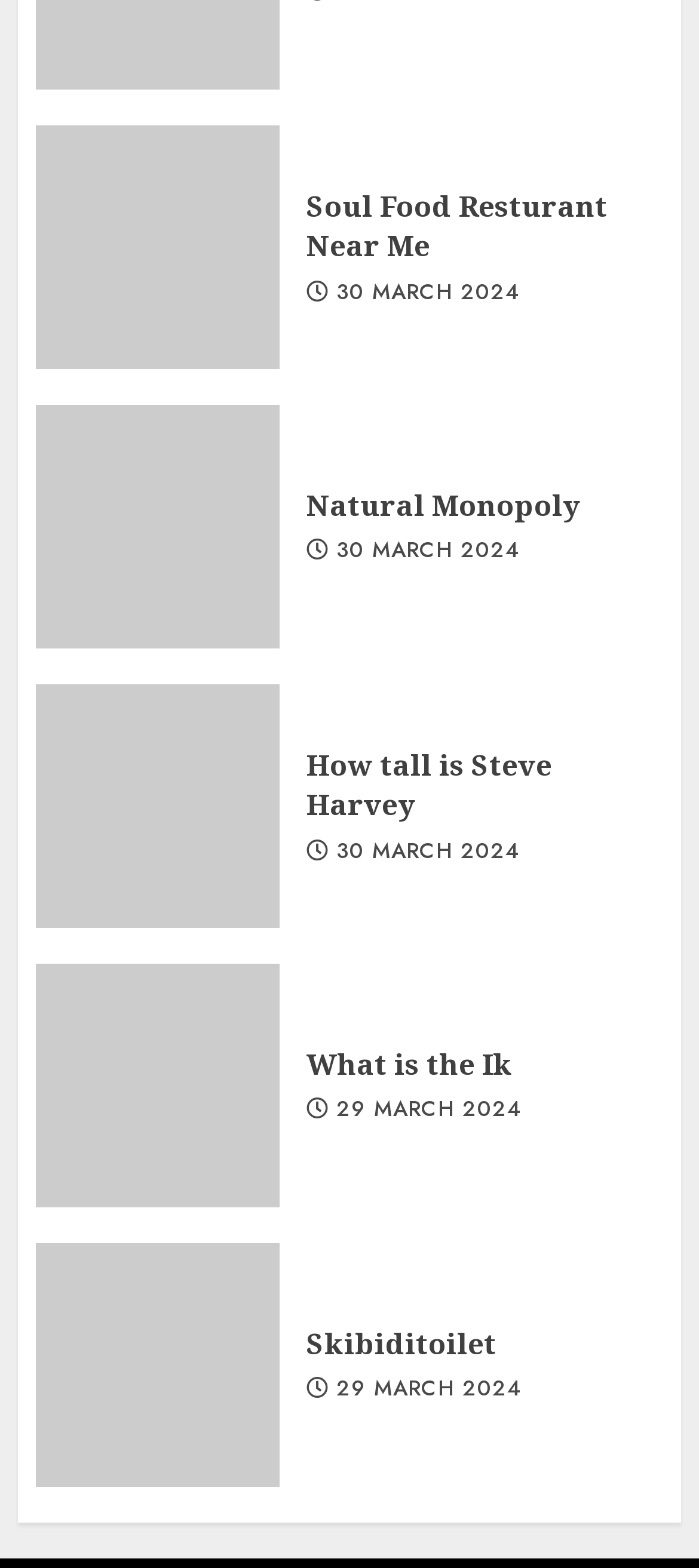Respond to the question below with a single word or phrase: What is the topic of the last link on the webpage?

Skibiditoilet